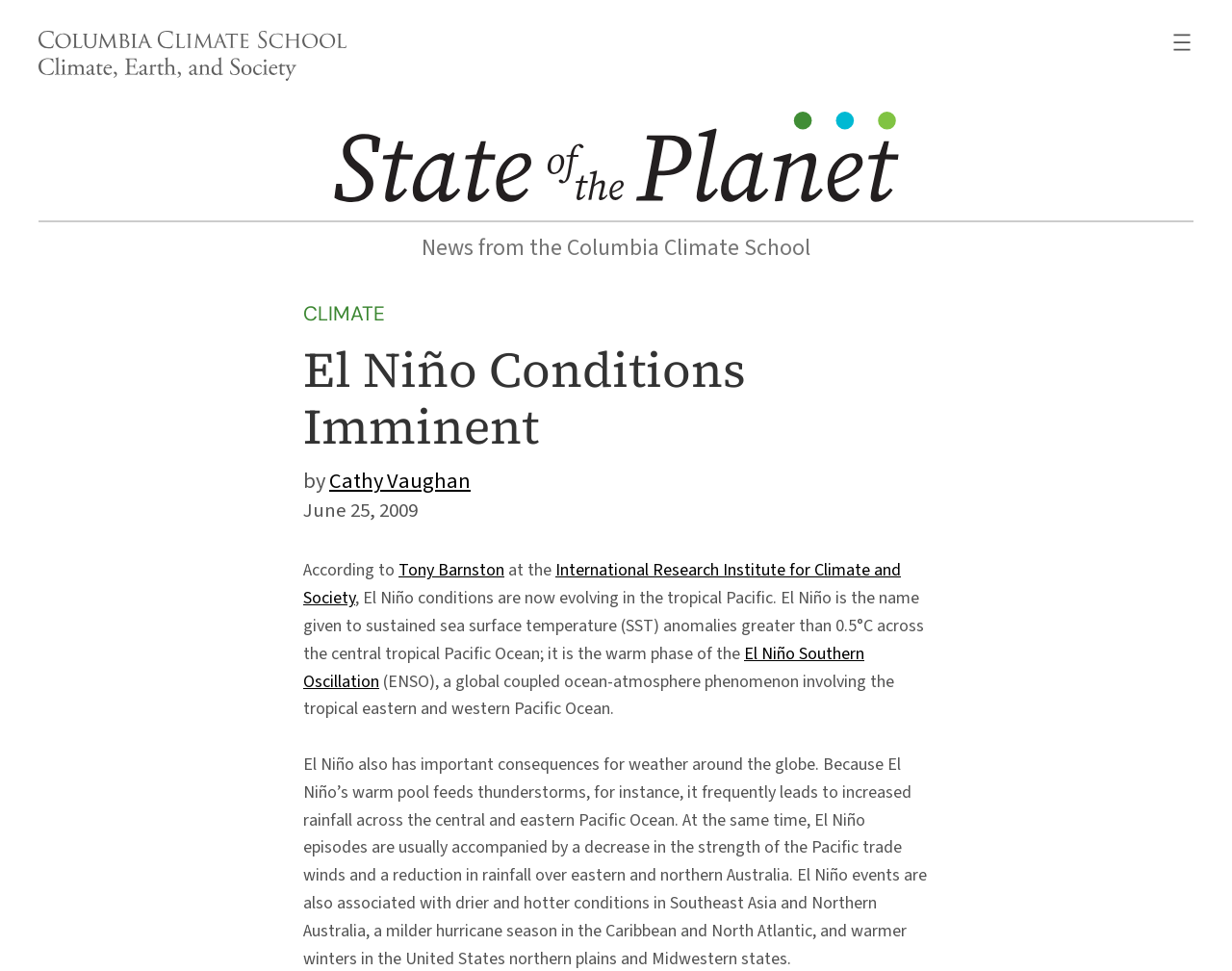Pinpoint the bounding box coordinates of the clickable area needed to execute the instruction: "Open the menu". The coordinates should be specified as four float numbers between 0 and 1, i.e., [left, top, right, bottom].

[0.95, 0.032, 0.969, 0.056]